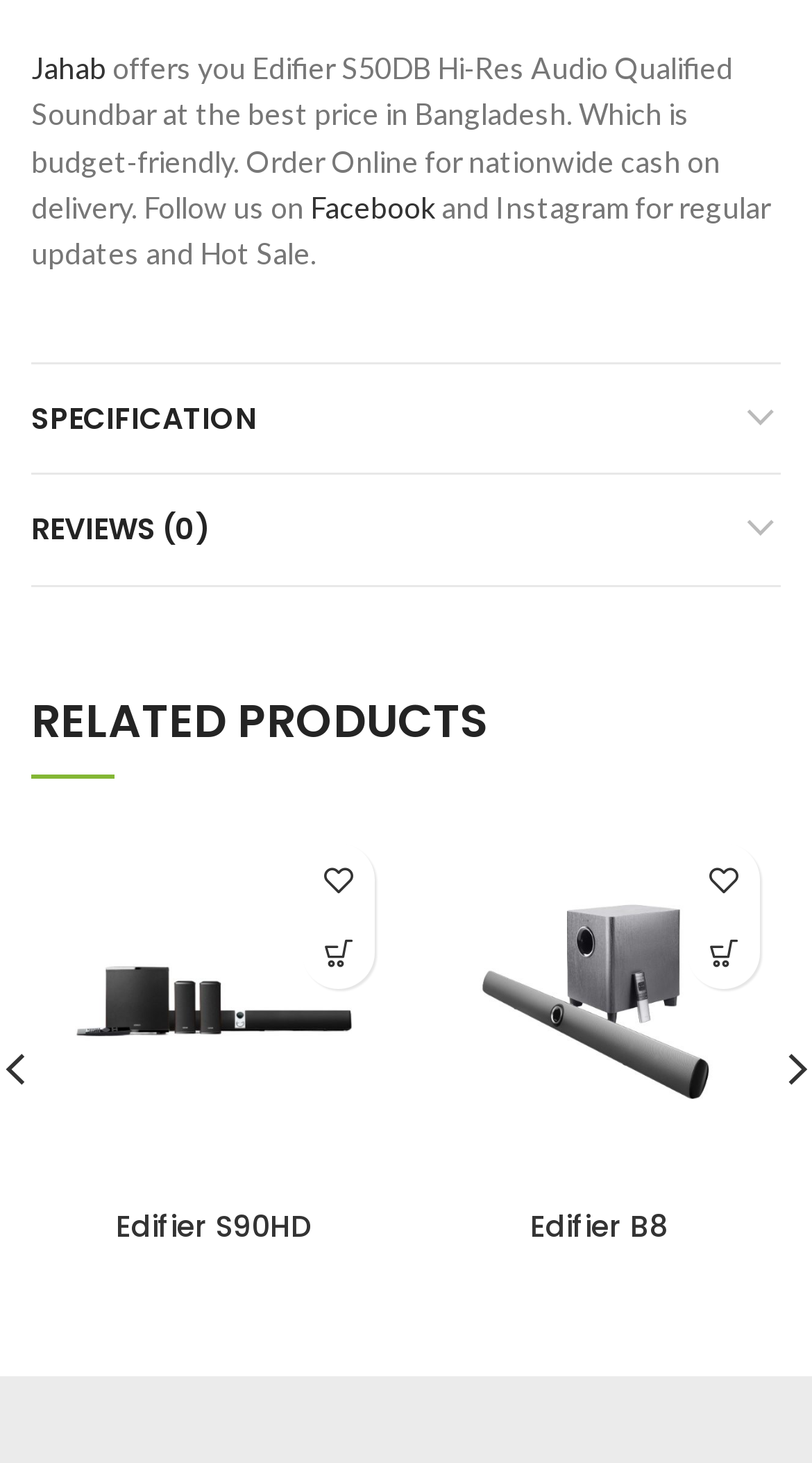Pinpoint the bounding box coordinates of the area that must be clicked to complete this instruction: "View product specification".

[0.038, 0.249, 0.962, 0.323]